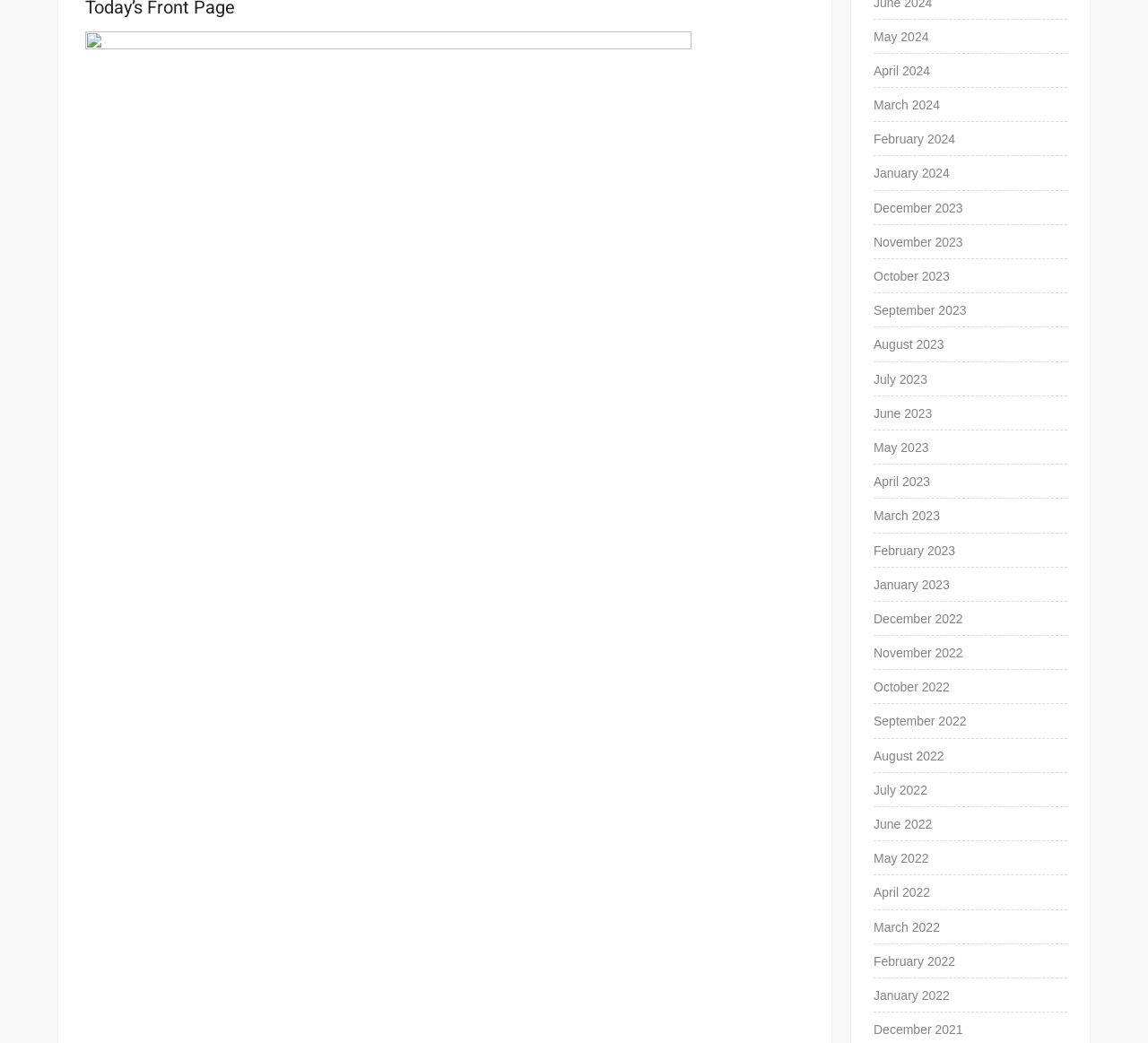Specify the bounding box coordinates of the region I need to click to perform the following instruction: "View May 2024". The coordinates must be four float numbers in the range of 0 to 1, i.e., [left, top, right, bottom].

[0.761, 0.024, 0.809, 0.046]